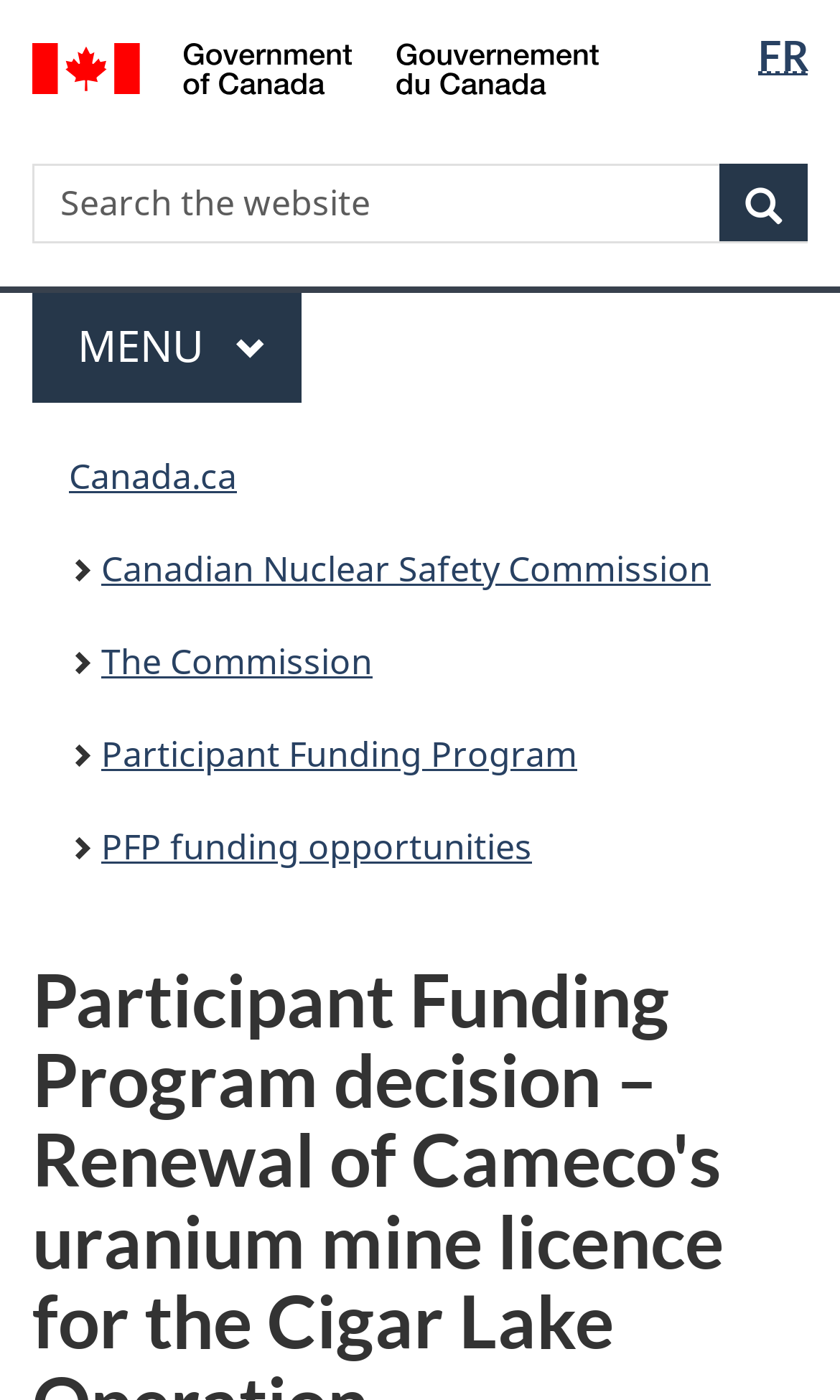Offer a comprehensive description of the webpage’s content and structure.

The webpage is about the Participant Funding Program decision regarding the renewal of Cameco's uranium mine licence for the Cigar Lake Operation. 

At the top of the page, there are two links, "Skip to main content" and "Switch to basic HTML version", positioned side by side, almost centered horizontally. To the right of these links, there is a language selection heading with a link to switch to French ("FR") accompanied by an abbreviation "Français". 

On the left side of the page, there is a Government of Canada logo, an image with a link to the Government of Canada website. Below the logo, there is a search heading with a search bar and a button. The search bar has a placeholder text "Search the website". 

A horizontal separator line divides the top section from the main content. Below the separator, there is a menu heading with a button that expands or collapses the menu. The menu has a main item labeled "MAIN" and a submenu item labeled "MENU". 

Further down, there is a "You are here:" heading, followed by a breadcrumb navigation section that displays the page's location within the website's hierarchy. The breadcrumb navigation consists of five links: "Canada.ca", "Canadian Nuclear Safety Commission", "The Commission", "Participant Funding Program", and "PFP funding opportunities".